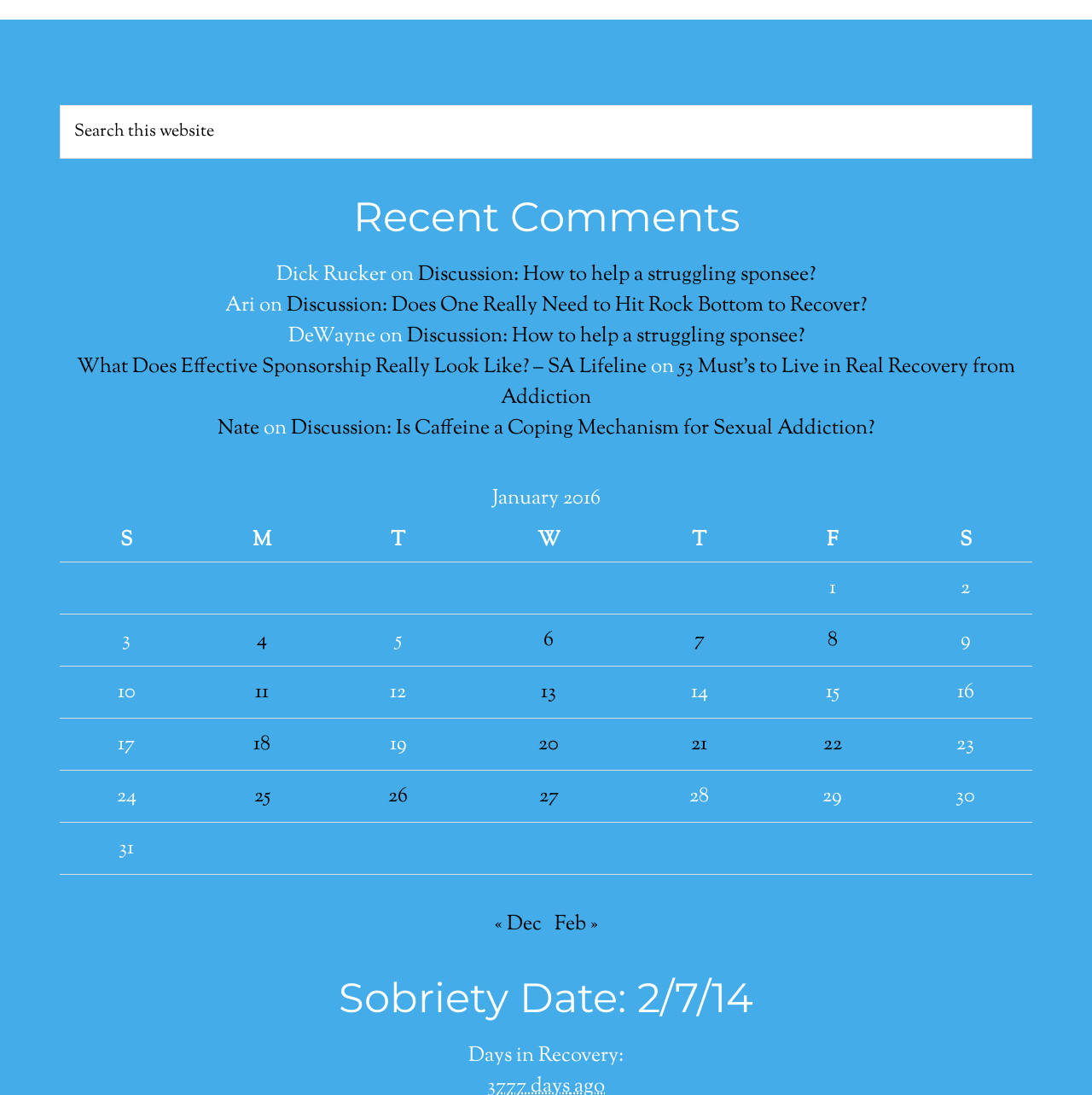Please specify the bounding box coordinates of the element that should be clicked to execute the given instruction: 'Check the calendar for January 2016'. Ensure the coordinates are four float numbers between 0 and 1, expressed as [left, top, right, bottom].

[0.055, 0.436, 0.945, 0.799]